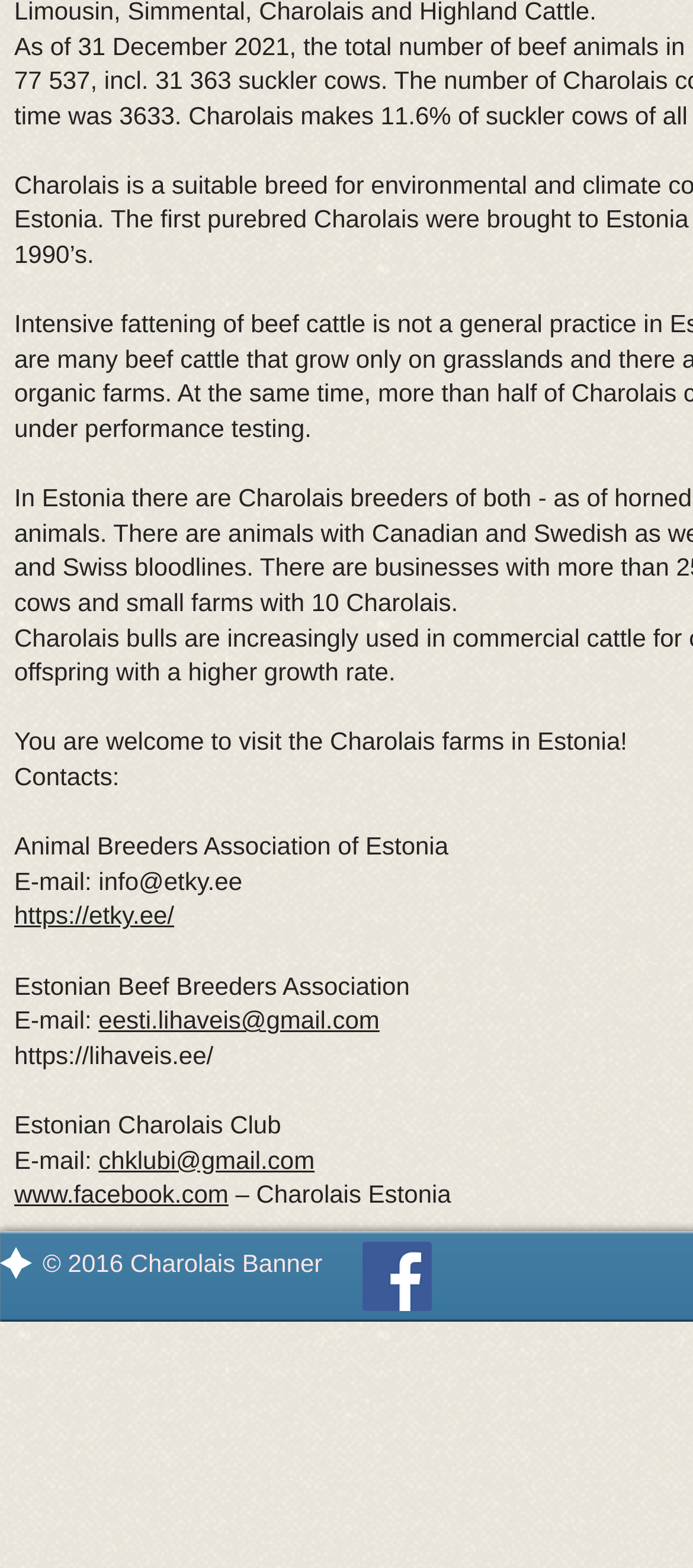What is the email of Estonian Charolais Club?
Observe the image and answer the question with a one-word or short phrase response.

chklubi@gmail.com